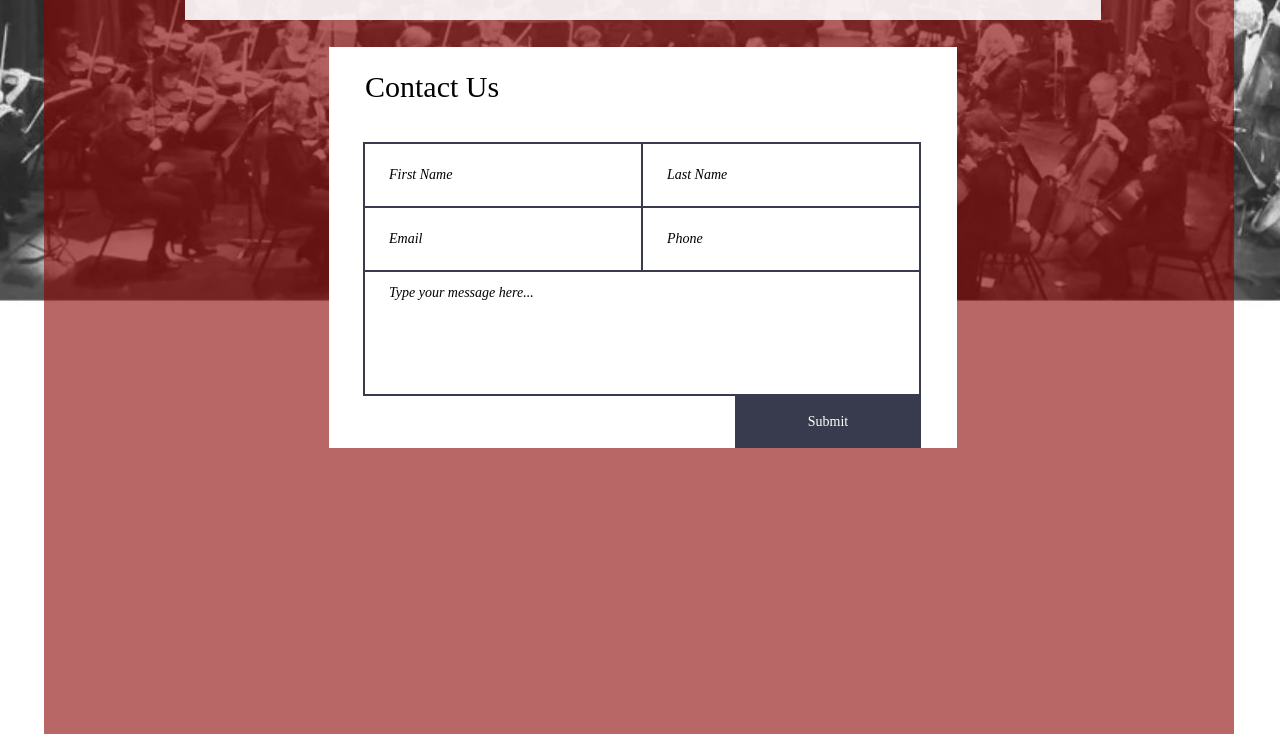Identify the bounding box of the HTML element described here: "Submit". Provide the coordinates as four float numbers between 0 and 1: [left, top, right, bottom].

[0.574, 0.54, 0.72, 0.61]